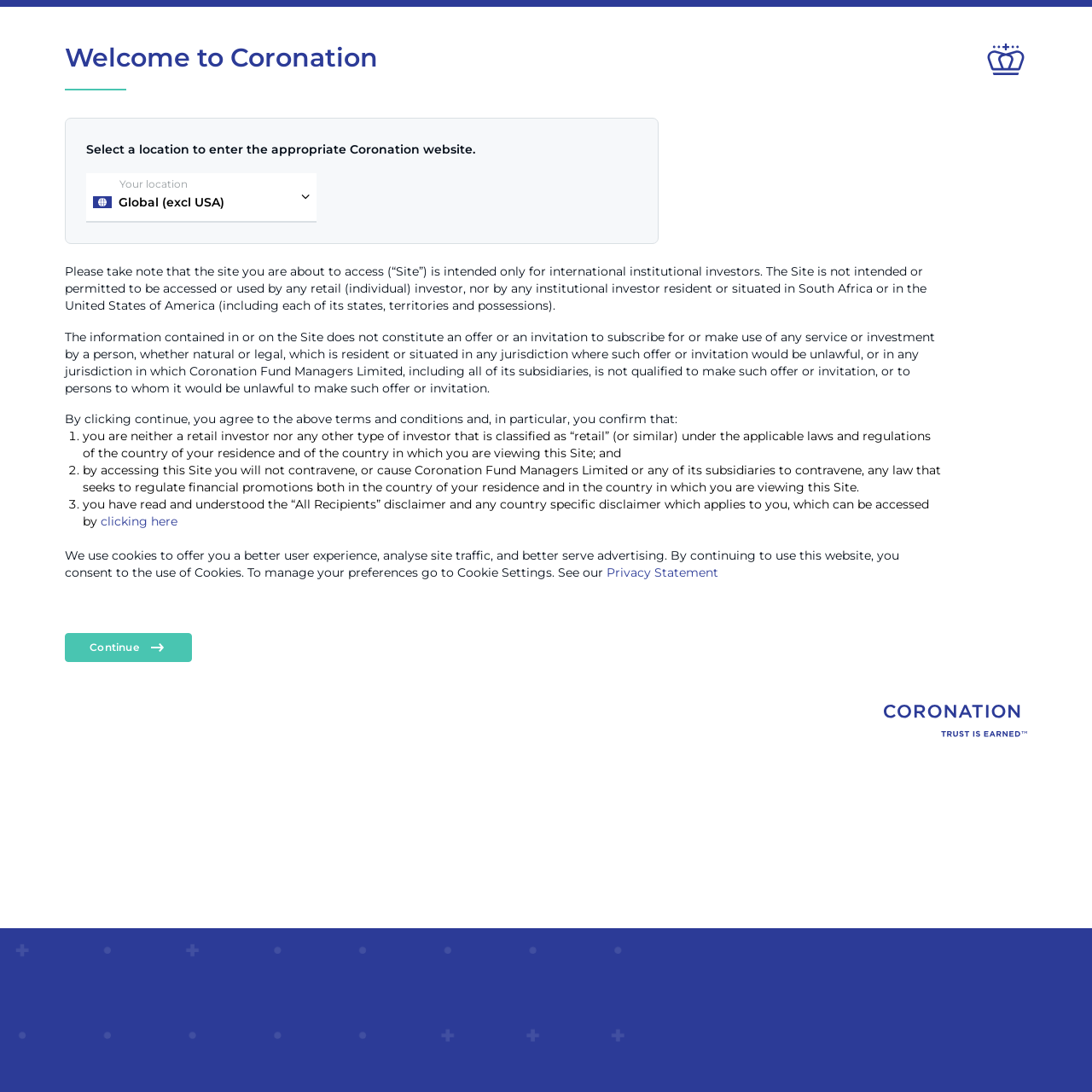Using the element description Privacy Statement, predict the bounding box coordinates for the UI element. Provide the coordinates in (top-left x, top-left y, bottom-right x, bottom-right y) format with values ranging from 0 to 1.

[0.555, 0.517, 0.658, 0.532]